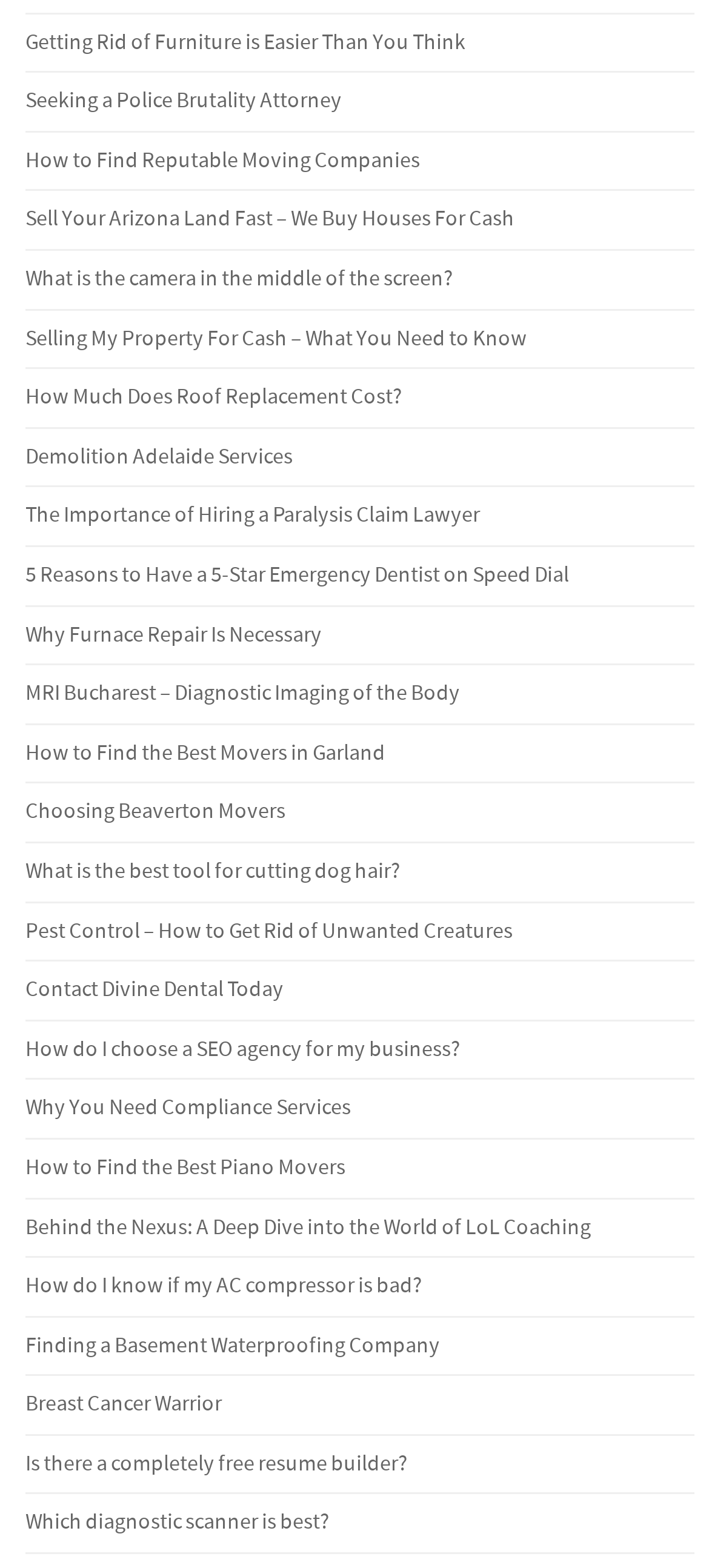Locate the bounding box coordinates of the clickable area to execute the instruction: "Learn about police brutality attorneys". Provide the coordinates as four float numbers between 0 and 1, represented as [left, top, right, bottom].

[0.036, 0.056, 0.482, 0.073]